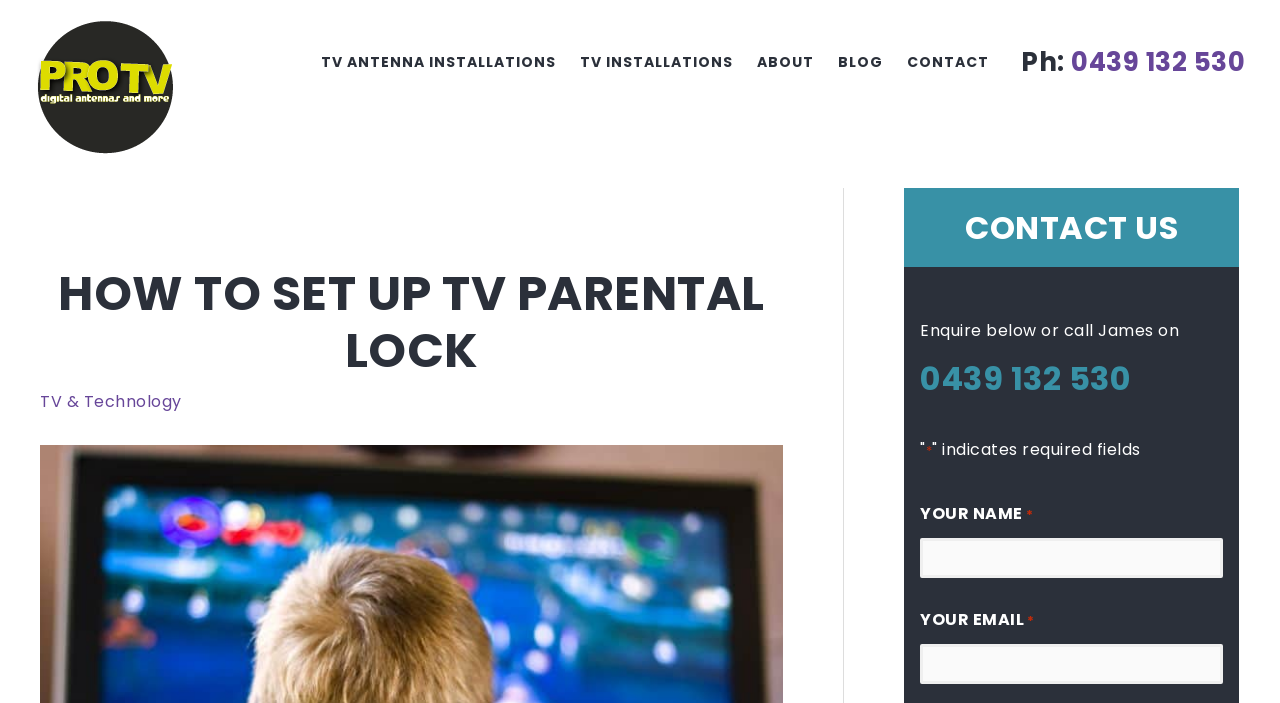What is the label of the first textbox in the contact form?
Give a detailed response to the question by analyzing the screenshot.

I looked at the contact form and found the first textbox, which has a label 'YOUR NAME' above it.